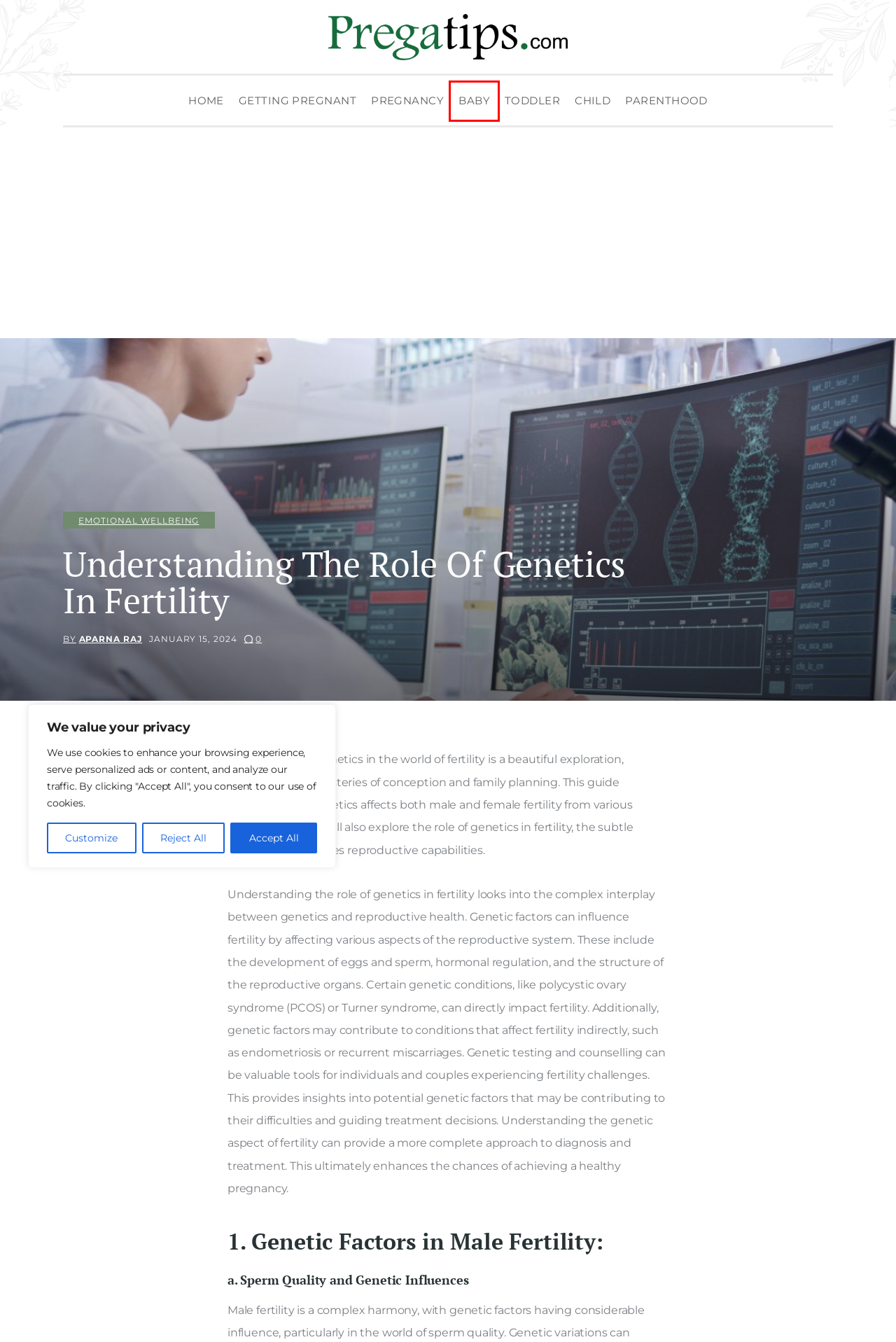You have a screenshot of a webpage with a red bounding box around an element. Identify the webpage description that best fits the new page that appears after clicking the selected element in the red bounding box. Here are the candidates:
A. Baby - Pregatips.com
B. Aparna Raj, Author at Pregatips.com
C. Child - Pregatips.com
D. Pregnancy - Pregatips.com
E. Home - Pregatips.com
F. Preparing for Baby: A Comprehensive Guide to Welcoming Your Little One
G. Nurturing Emotional Well-Being: Strategies for a Balanced and Fulfilling Life
H. Getting Pregnant - Pregatips.com

A